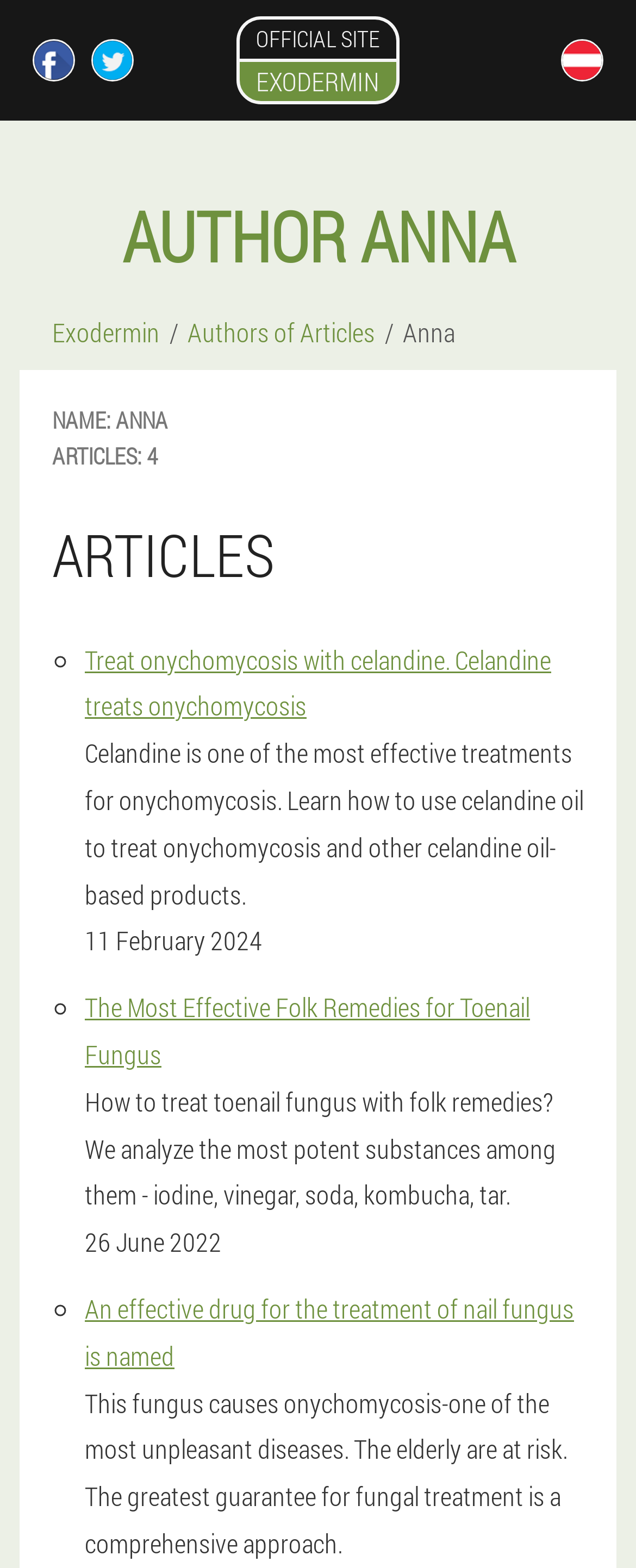What is the title of the third article?
Using the information from the image, answer the question thoroughly.

I read the link text of the third article, which is 'An effective drug for the treatment of nail fungus is named', indicating that this is the title of the third article.